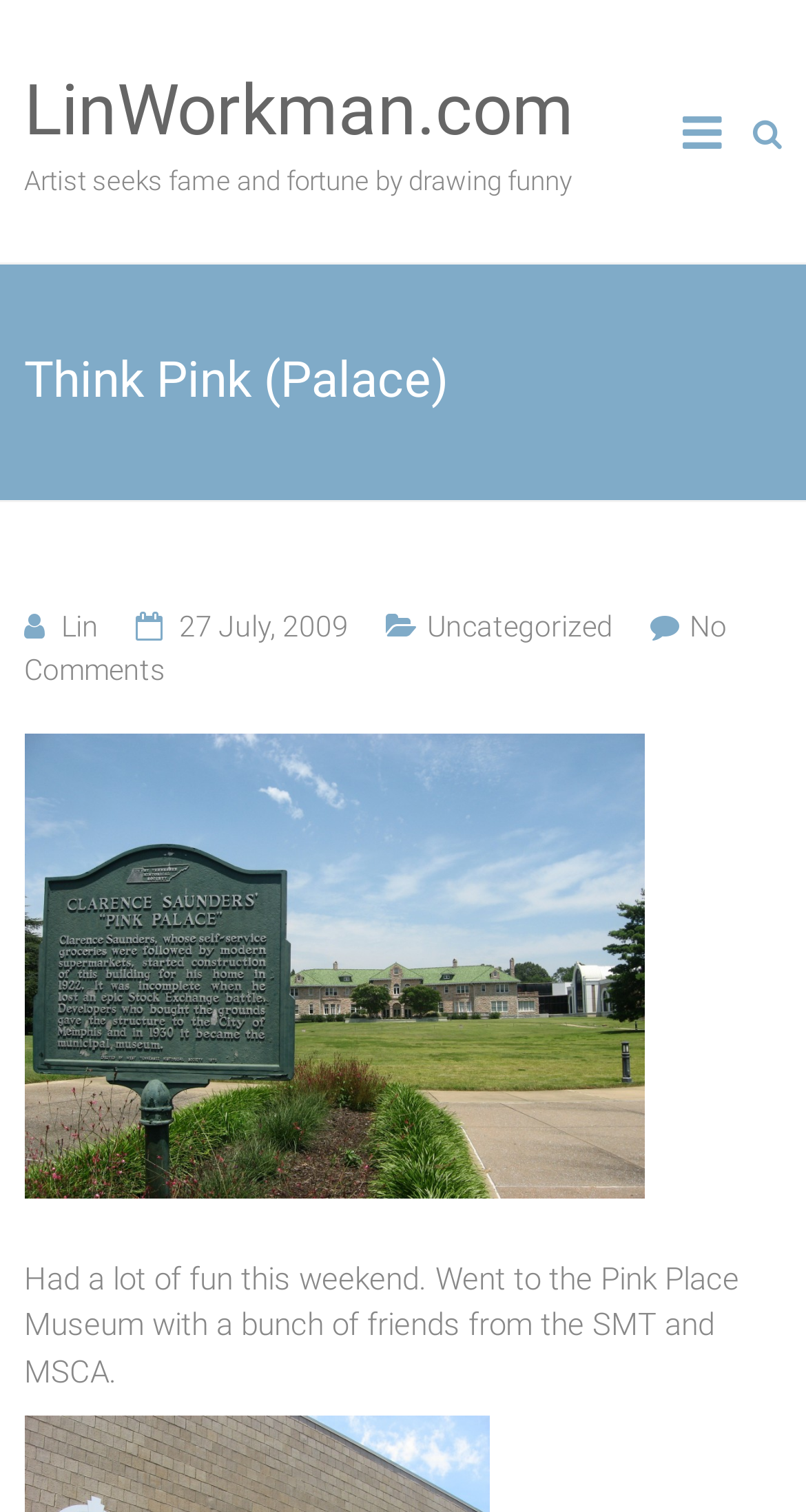Find the bounding box coordinates for the UI element whose description is: "Lin". The coordinates should be four float numbers between 0 and 1, in the format [left, top, right, bottom].

[0.076, 0.403, 0.122, 0.425]